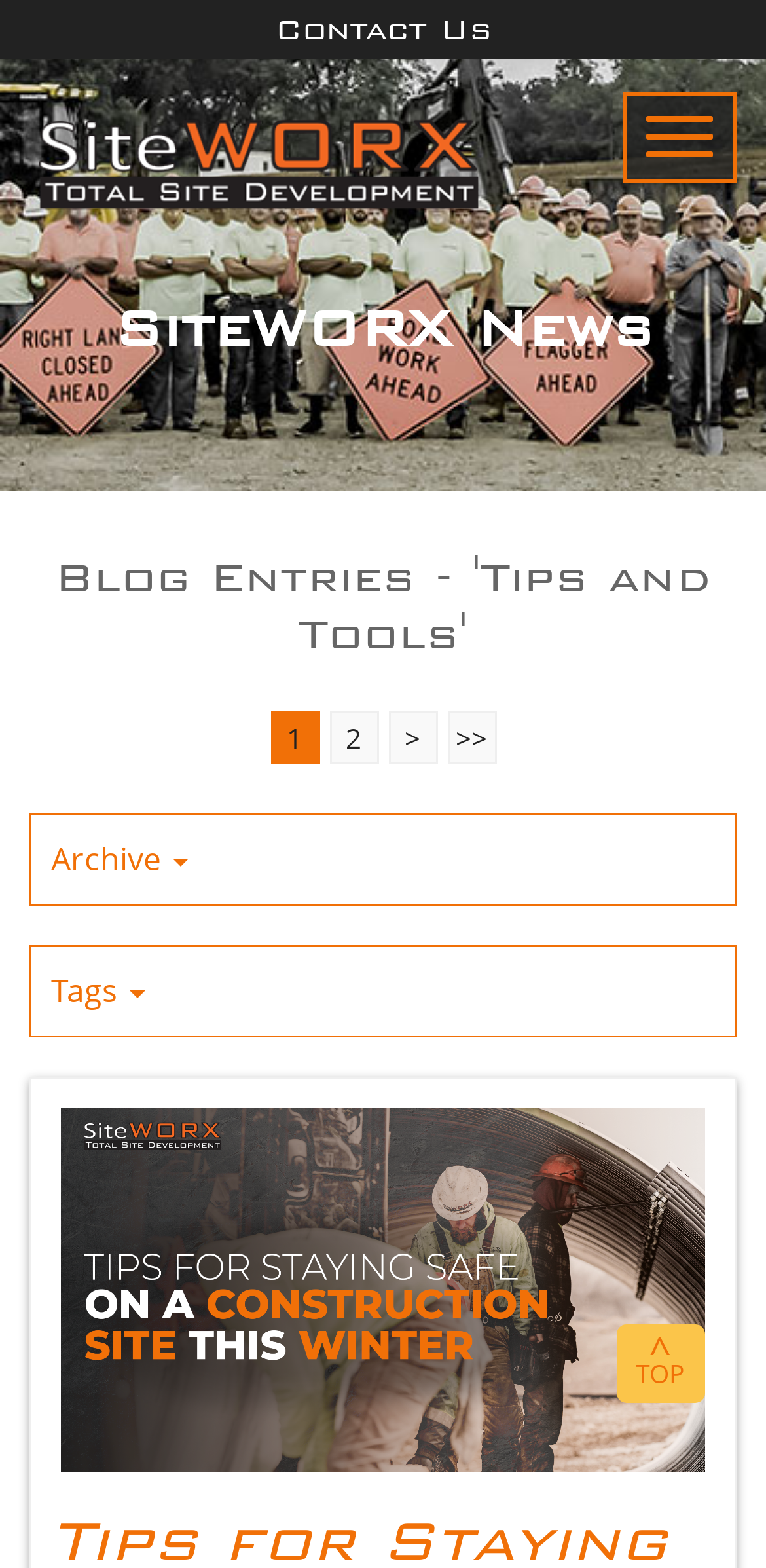Predict the bounding box for the UI component with the following description: "Contact Us".

[0.038, 0.0, 0.962, 0.038]